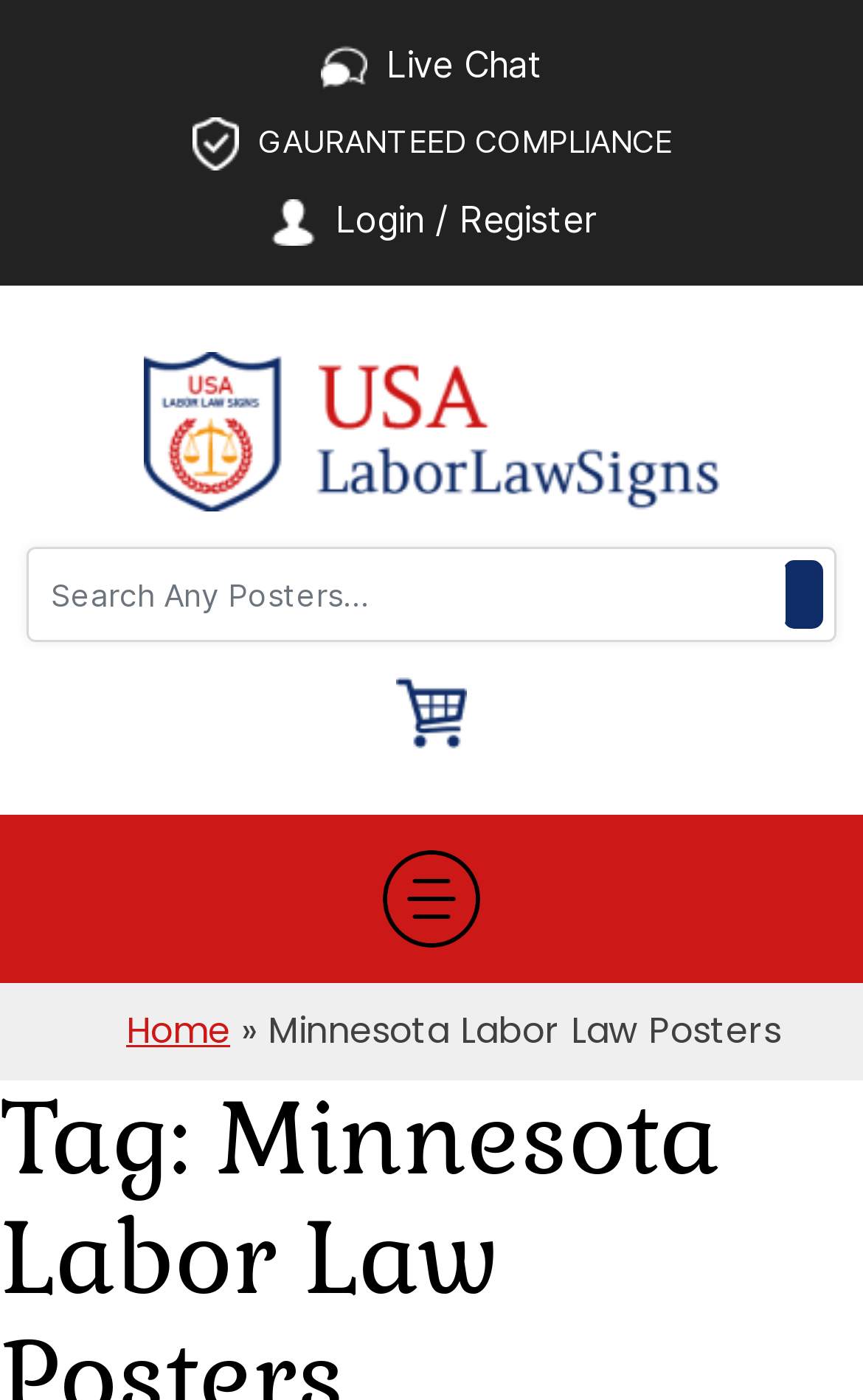Answer this question using a single word or a brief phrase:
Is the mobile menu expanded?

No